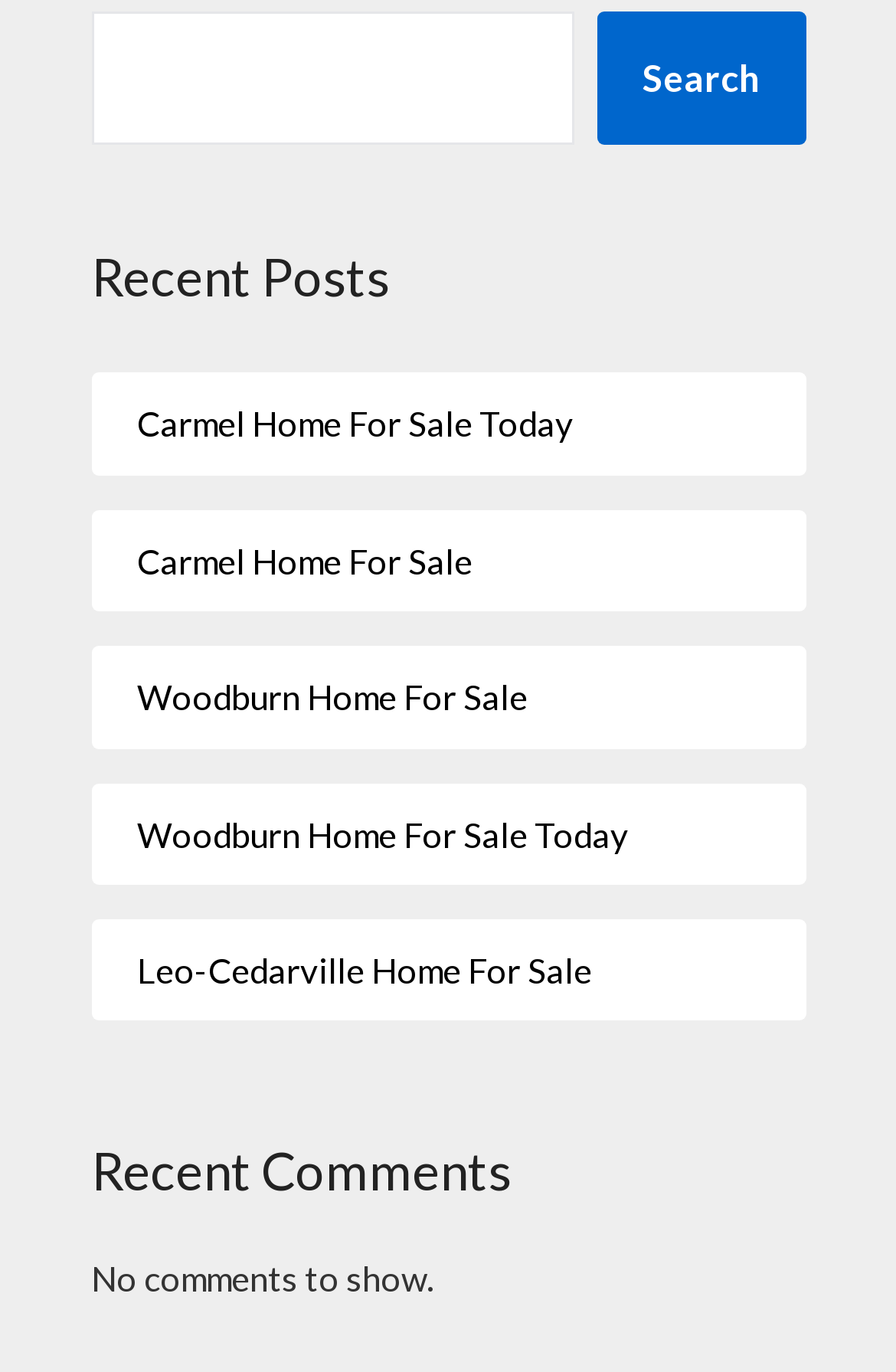What is the position of the 'Search' button?
Based on the visual, give a brief answer using one word or a short phrase.

Top right